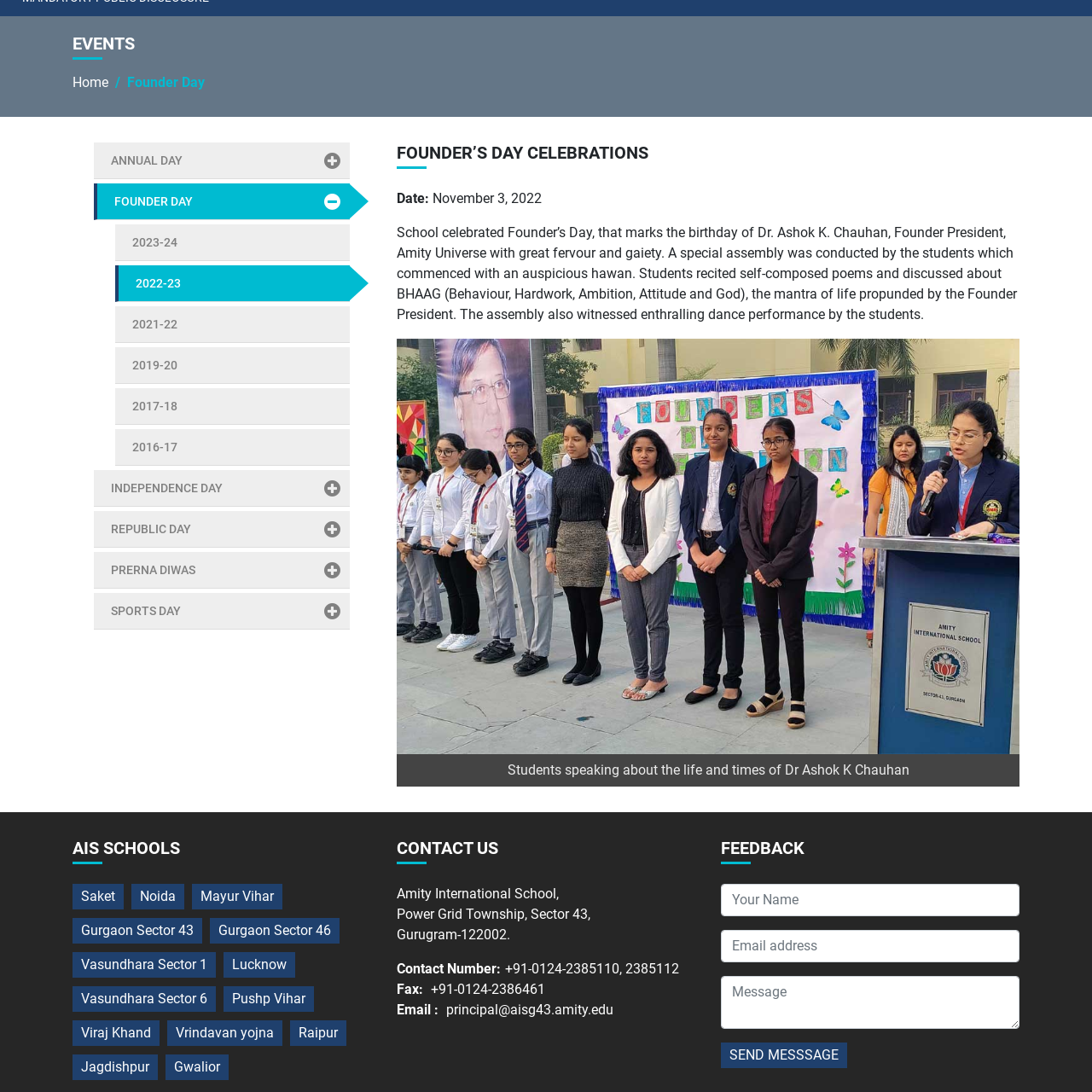Inspect the section highlighted in the red box, What is the guiding mantra of the Founder President? 
Answer using a single word or phrase.

BHAAG